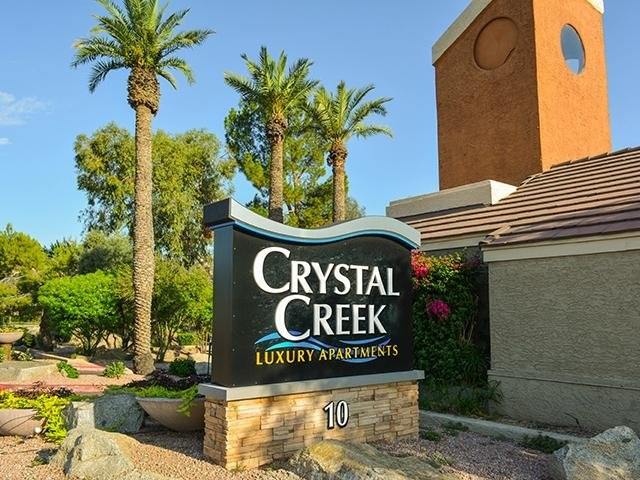What is the location of the apartment complex?
Please analyze the image and answer the question with as much detail as possible.

The caption states that the Crystal Creek Apartments are located in Phoenix, Arizona, providing the specific location of the residential community.